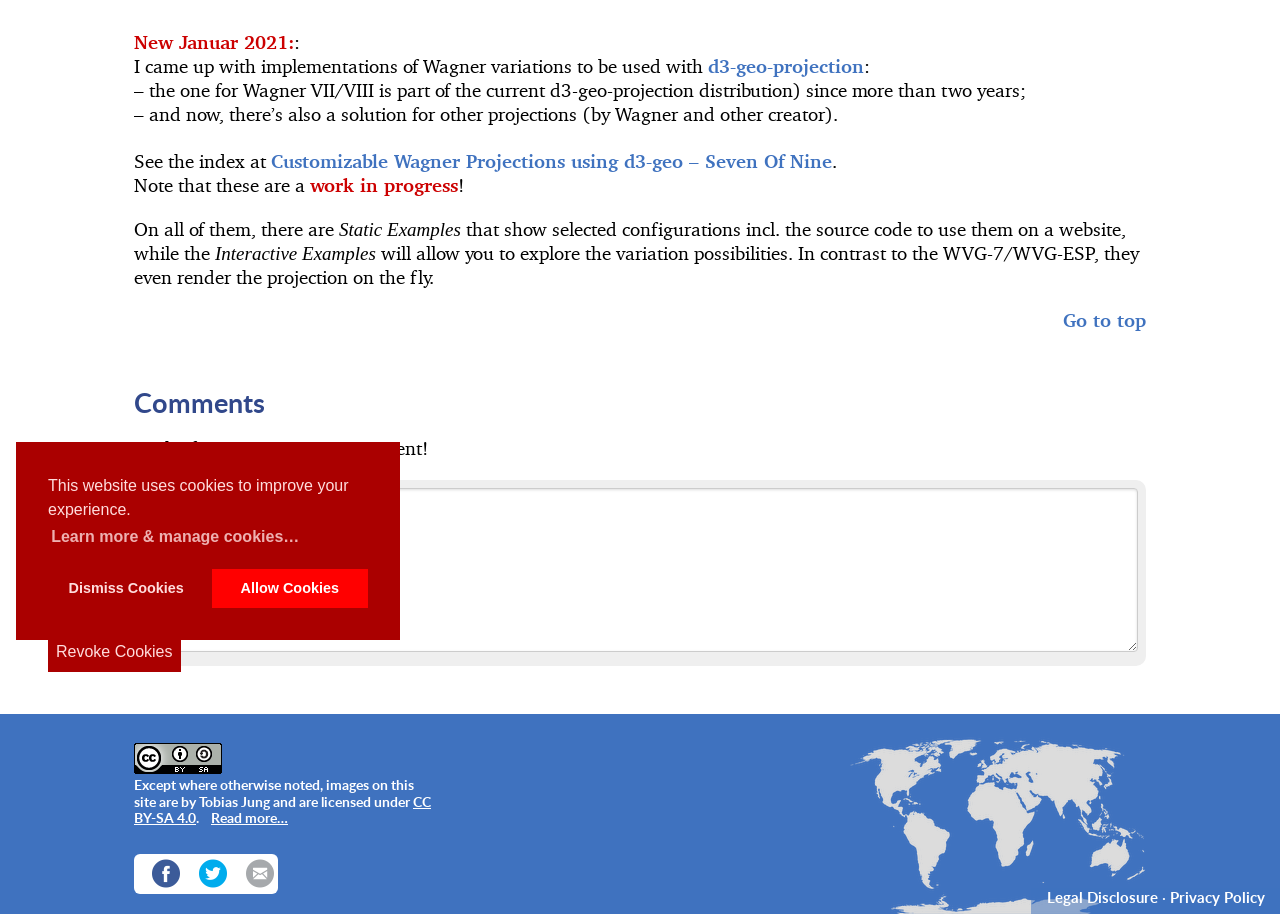Provide the bounding box coordinates of the HTML element this sentence describes: "Learn more & manage cookies…".

[0.038, 0.571, 0.236, 0.604]